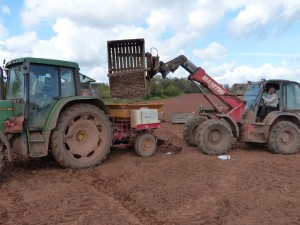What is the purpose of the first tractor?
Utilize the image to construct a detailed and well-explained answer.

The caption describes the first tractor as being equipped with a red seed hopper, which is currently being filled, implying that its purpose is for planting crops.